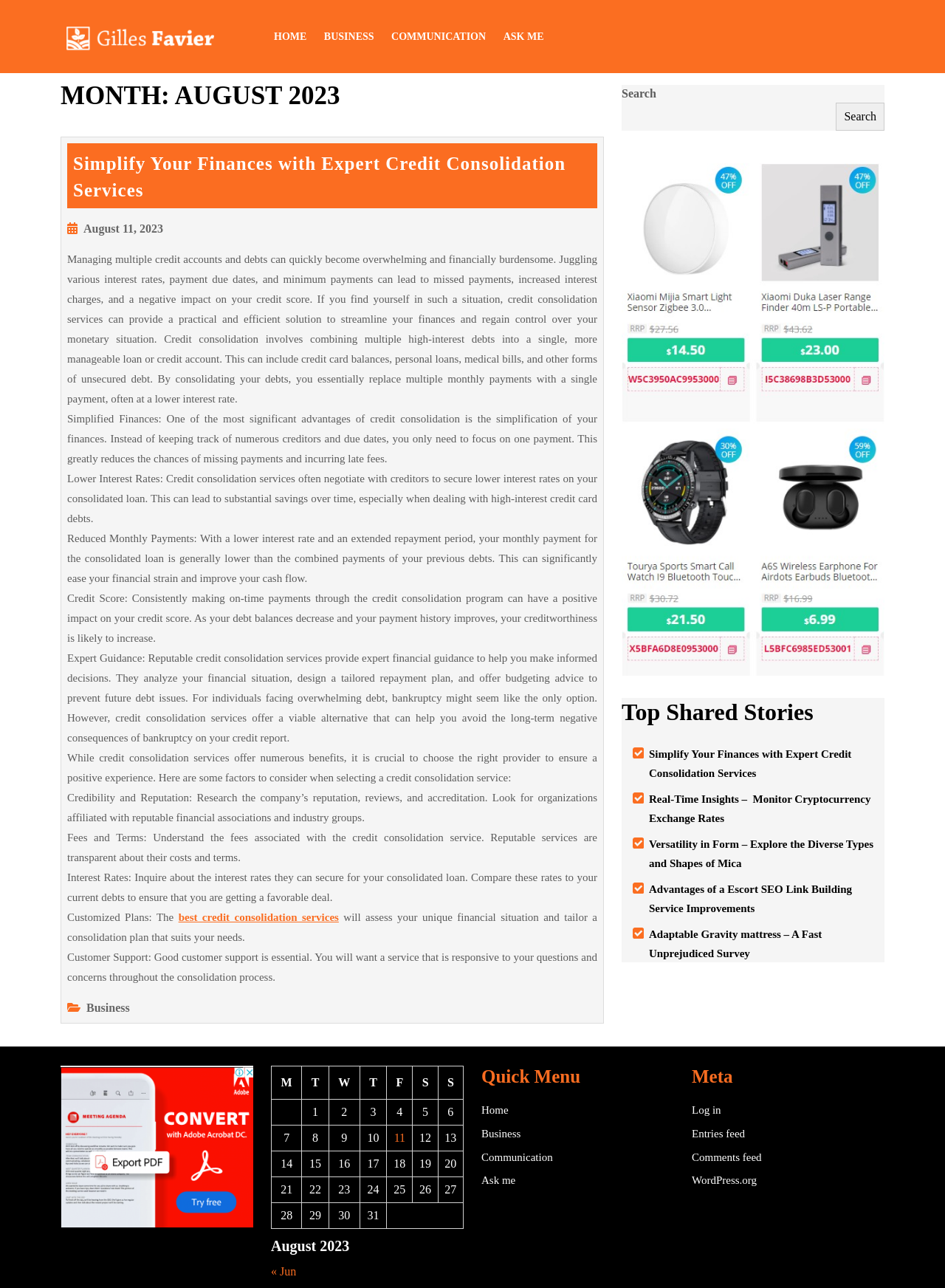Specify the bounding box coordinates of the area to click in order to follow the given instruction: "Explore the Top Shared Stories."

[0.658, 0.542, 0.936, 0.572]